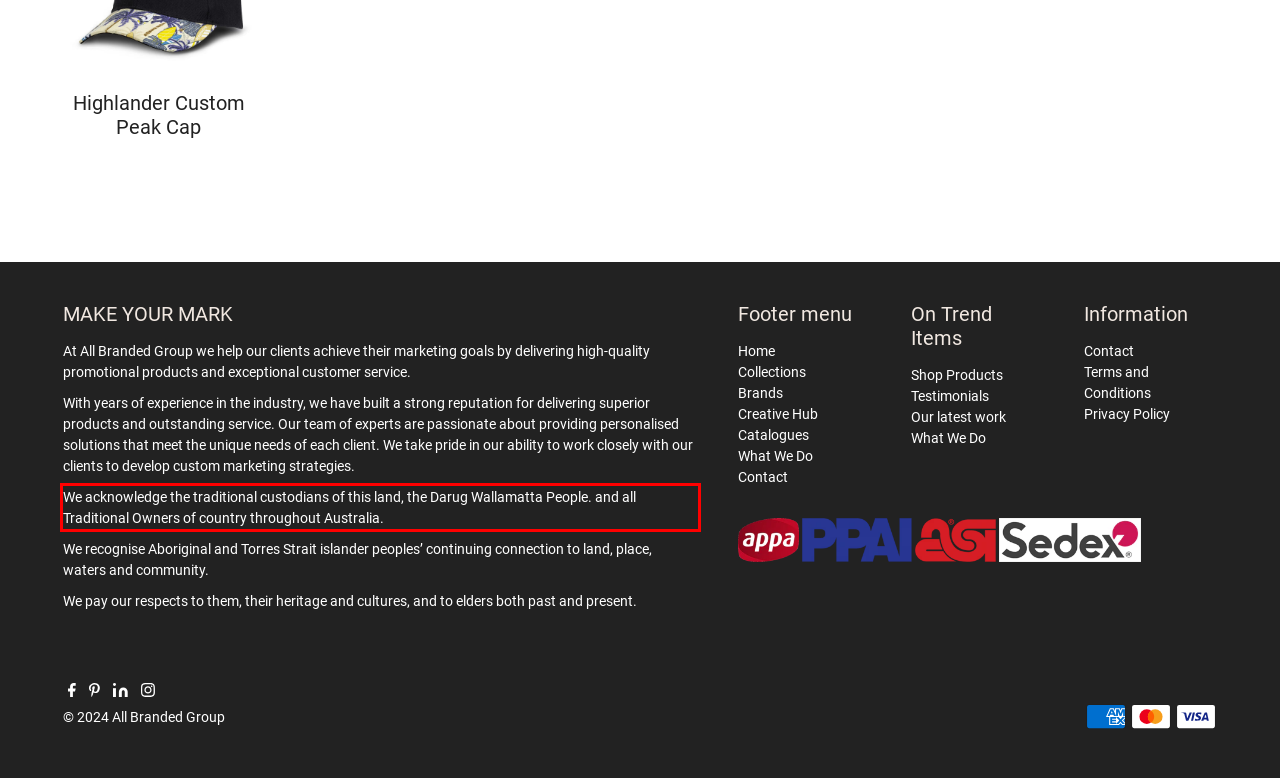The screenshot you have been given contains a UI element surrounded by a red rectangle. Use OCR to read and extract the text inside this red rectangle.

We acknowledge the traditional custodians of this land, the Darug Wallamatta People. and all Traditional Owners of country throughout Australia.